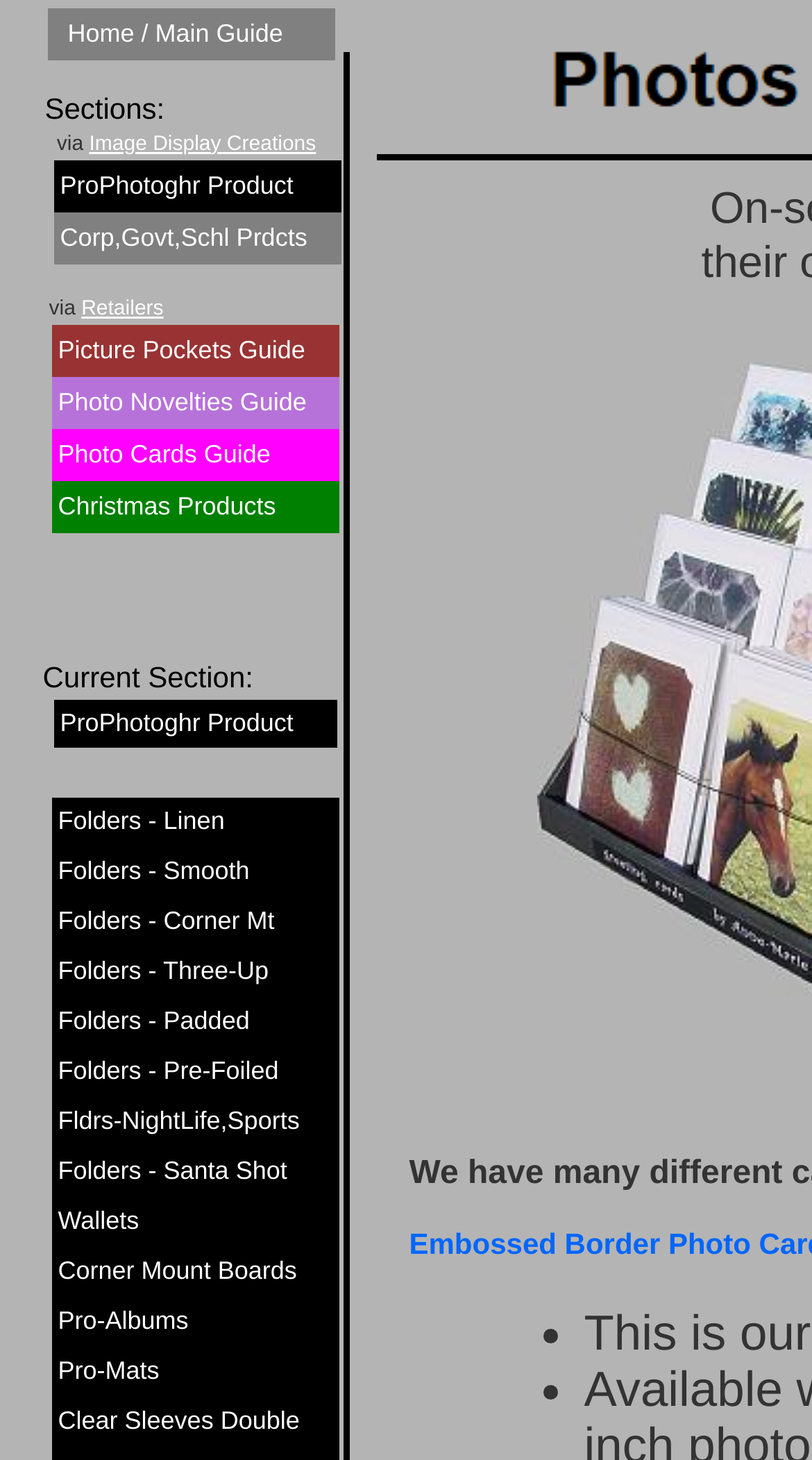How many product categories are there?
Based on the screenshot, respond with a single word or phrase.

5